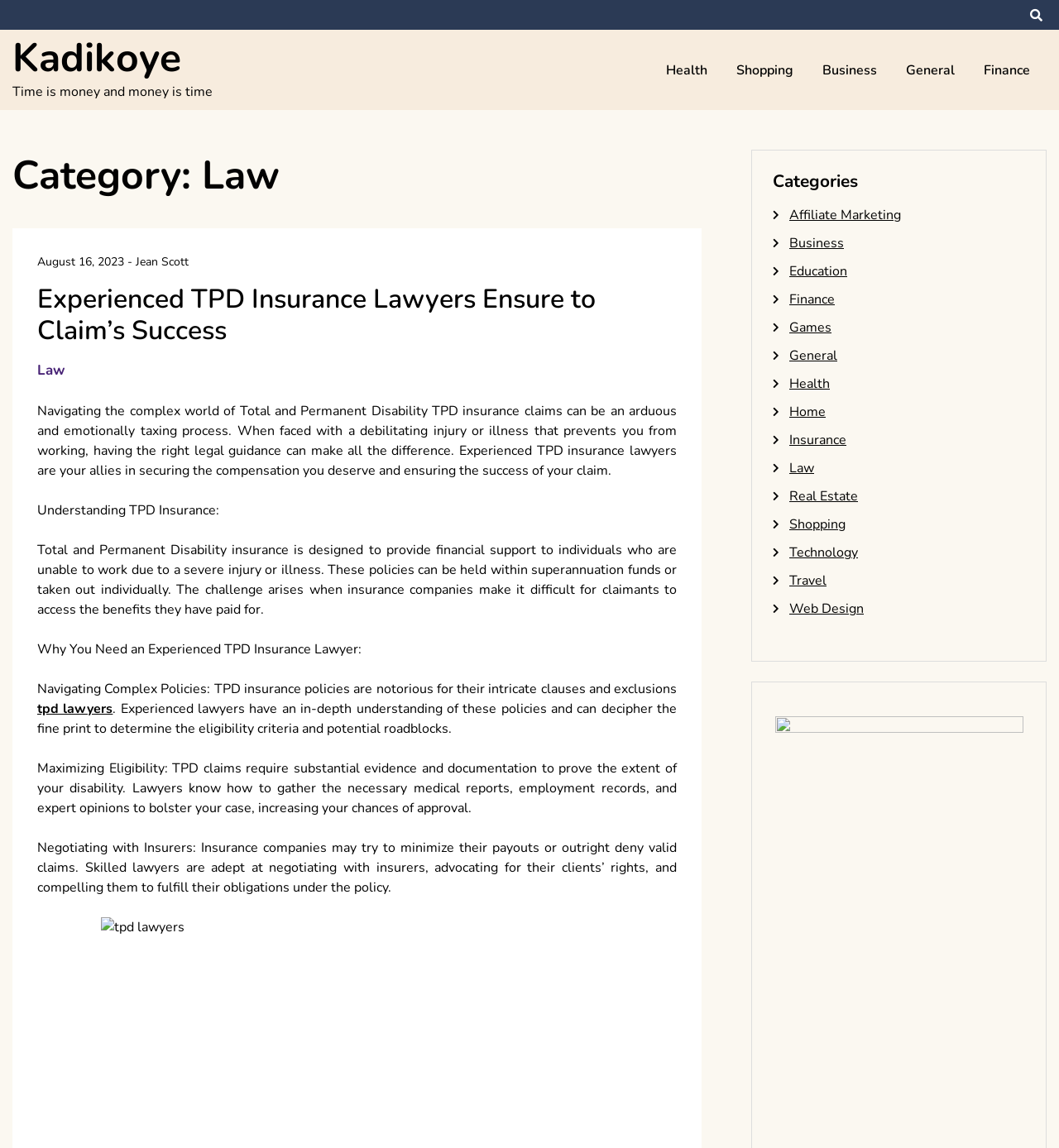Determine the bounding box coordinates of the section to be clicked to follow the instruction: "Click on the 'tpd lawyers' link". The coordinates should be given as four float numbers between 0 and 1, formatted as [left, top, right, bottom].

[0.035, 0.609, 0.107, 0.625]